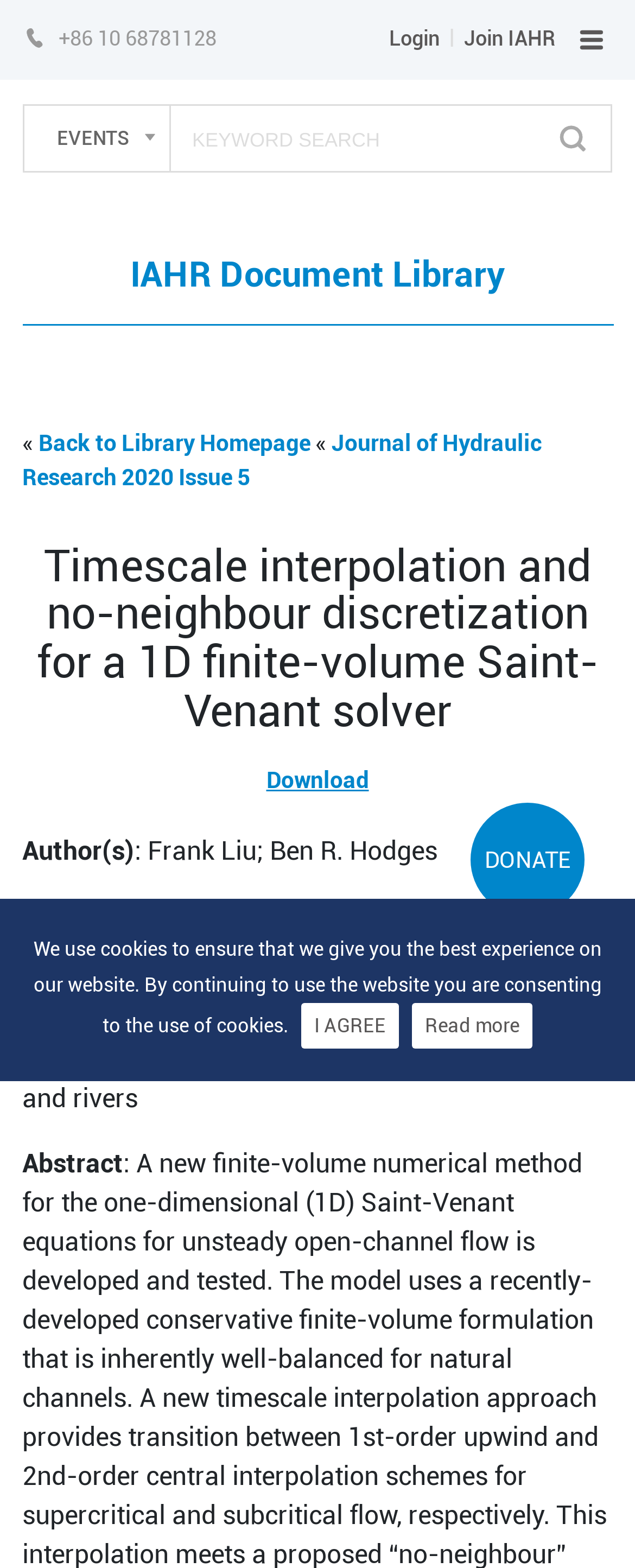Provide a brief response to the question below using a single word or phrase: 
What is the title of the document?

Timescale interpolation and no-neighbour discretization for a 1D finite-volume Saint-Venant solver